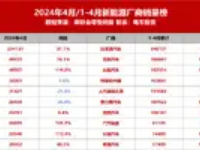Offer a detailed explanation of what is depicted in the image.

The image displays a table summarizing the sales figures of various automobile manufacturers for the months of January to April 2024. The title at the top indicates that it pertains to "April 1-4: Automotive Product Output Overview." The table contains columns showing dates, the percentage change in sales, and comparisons of specific metrics, likely including total units sold. The layout is characterized by a red background, enhancing visibility and drawing attention to the performance data presented. This information is essential for those interested in tracking the automotive industry's market trends and manufacturer performance during this period.